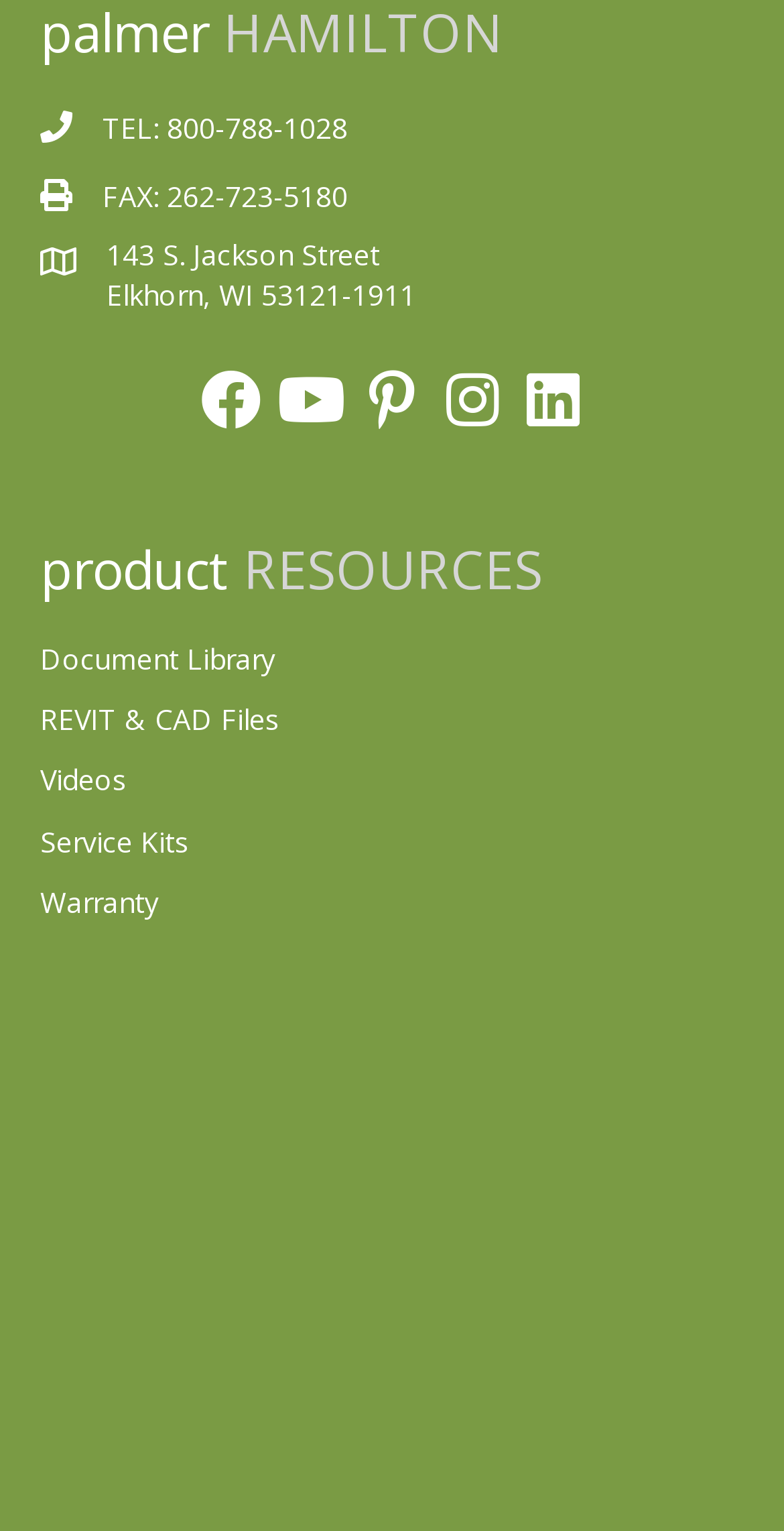Find the bounding box coordinates for the HTML element specified by: "aria-label="Instagram" title="Instagram"".

[0.562, 0.24, 0.644, 0.282]